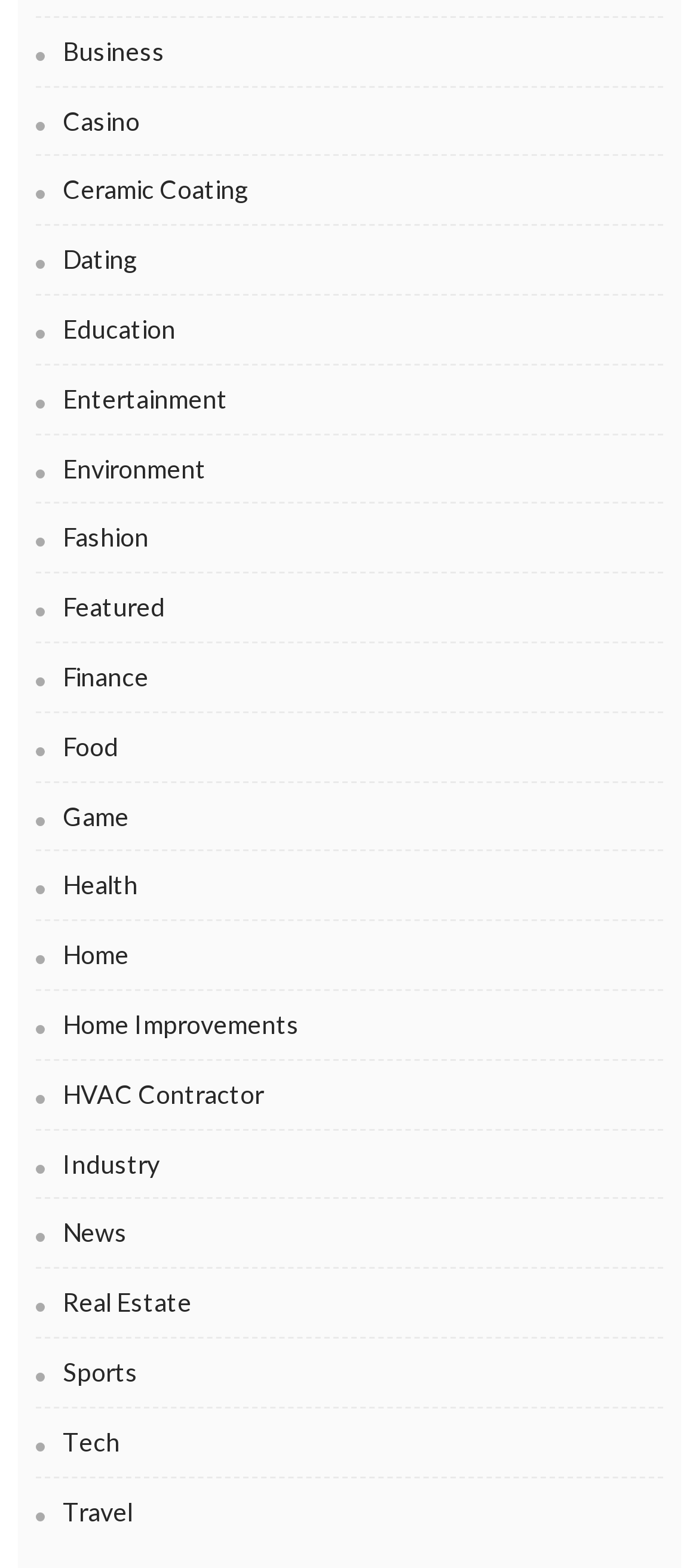Identify the bounding box coordinates of the area that should be clicked in order to complete the given instruction: "Go to the Health page". The bounding box coordinates should be four float numbers between 0 and 1, i.e., [left, top, right, bottom].

[0.051, 0.551, 0.949, 0.588]